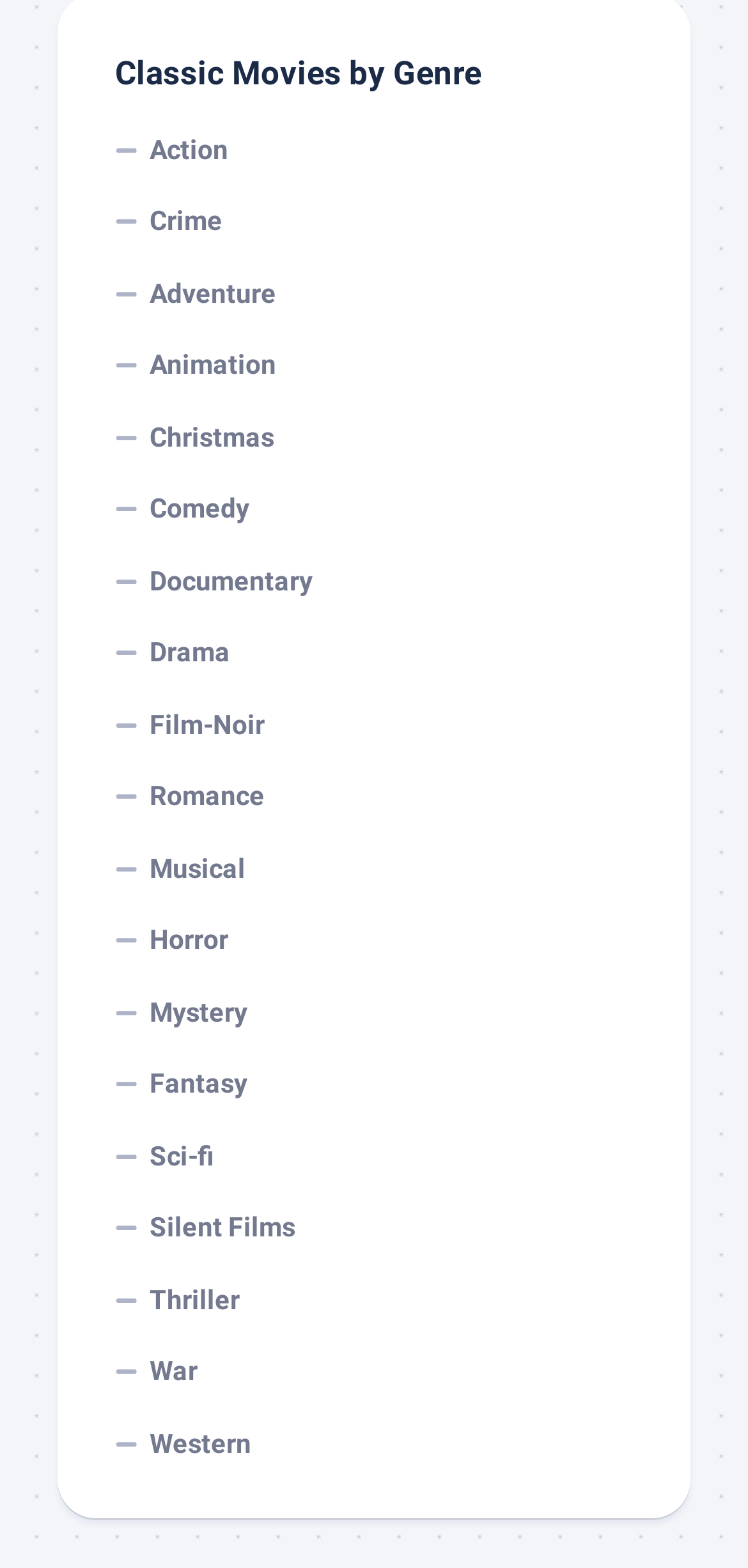Please identify the bounding box coordinates of the element I need to click to follow this instruction: "Explore Sci-fi movies".

[0.154, 0.715, 0.846, 0.761]